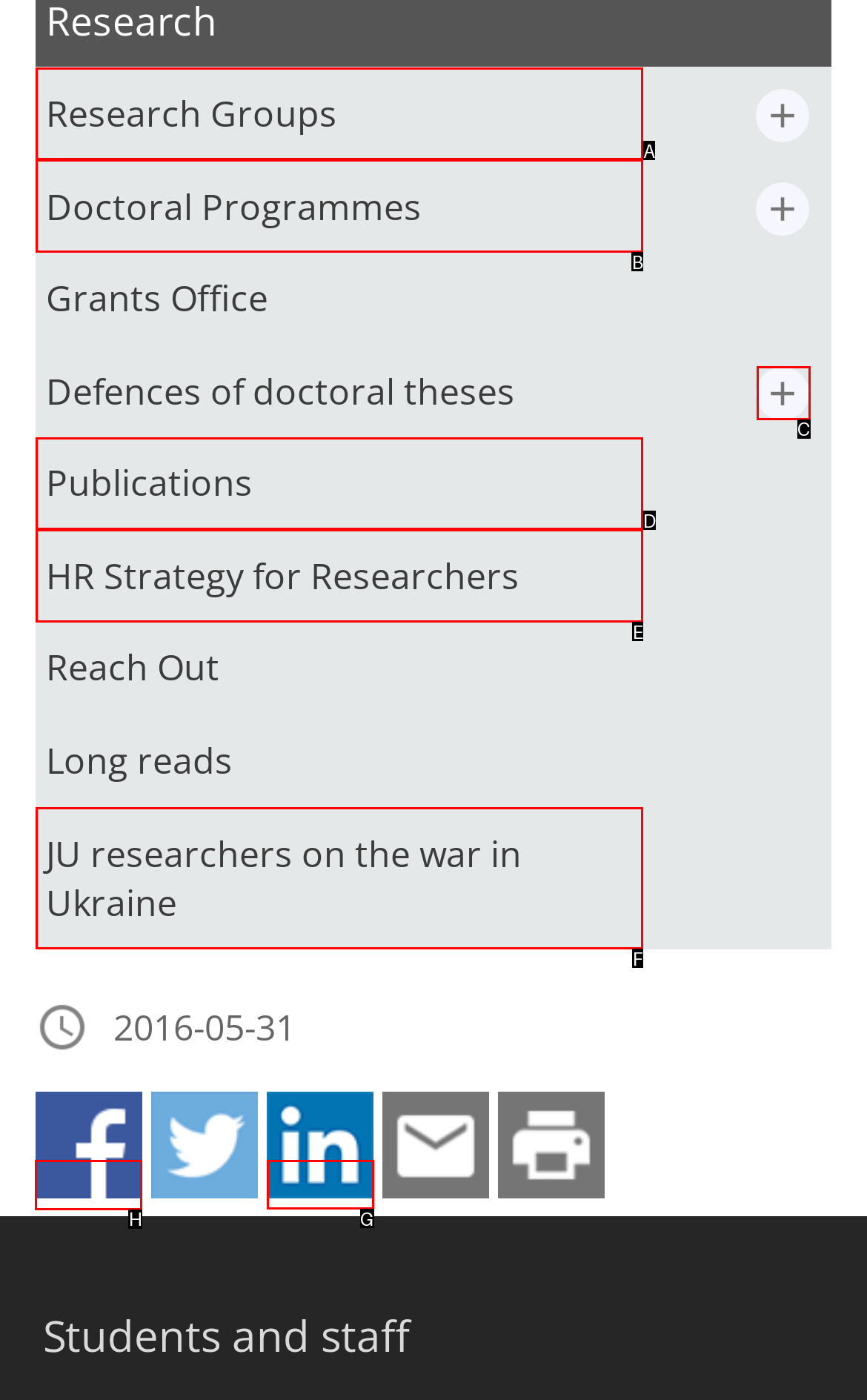Specify which UI element should be clicked to accomplish the task: Share this page on Facebook. Answer with the letter of the correct choice.

H